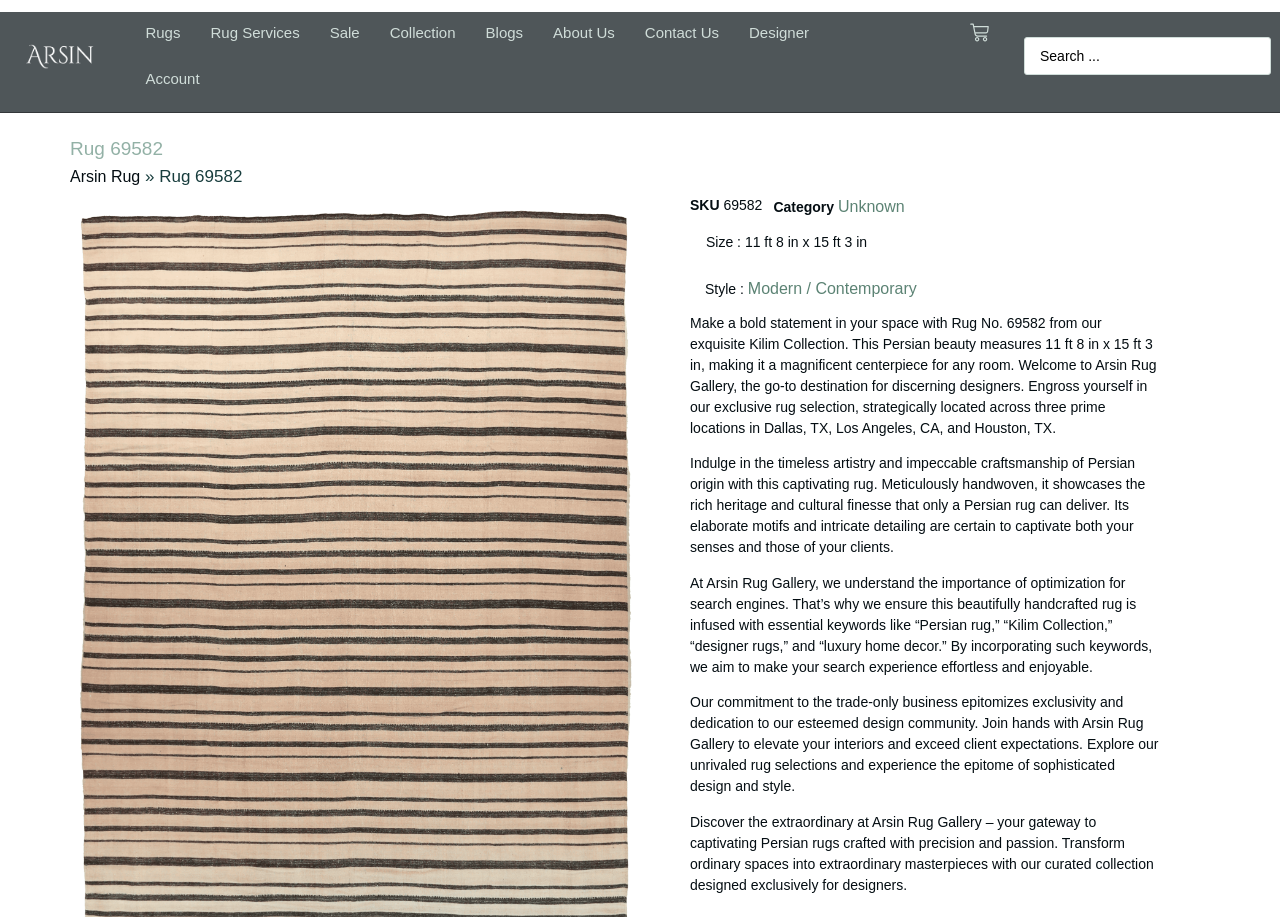Provide a thorough and detailed response to the question by examining the image: 
How many locations does Arsin Rug Gallery have?

I found the answer by reading the static text element with the text 'strategically located across three prime locations in Dallas, TX, Los Angeles, CA, and Houston, TX.' which is located in the middle of the webpage, providing information about the company.